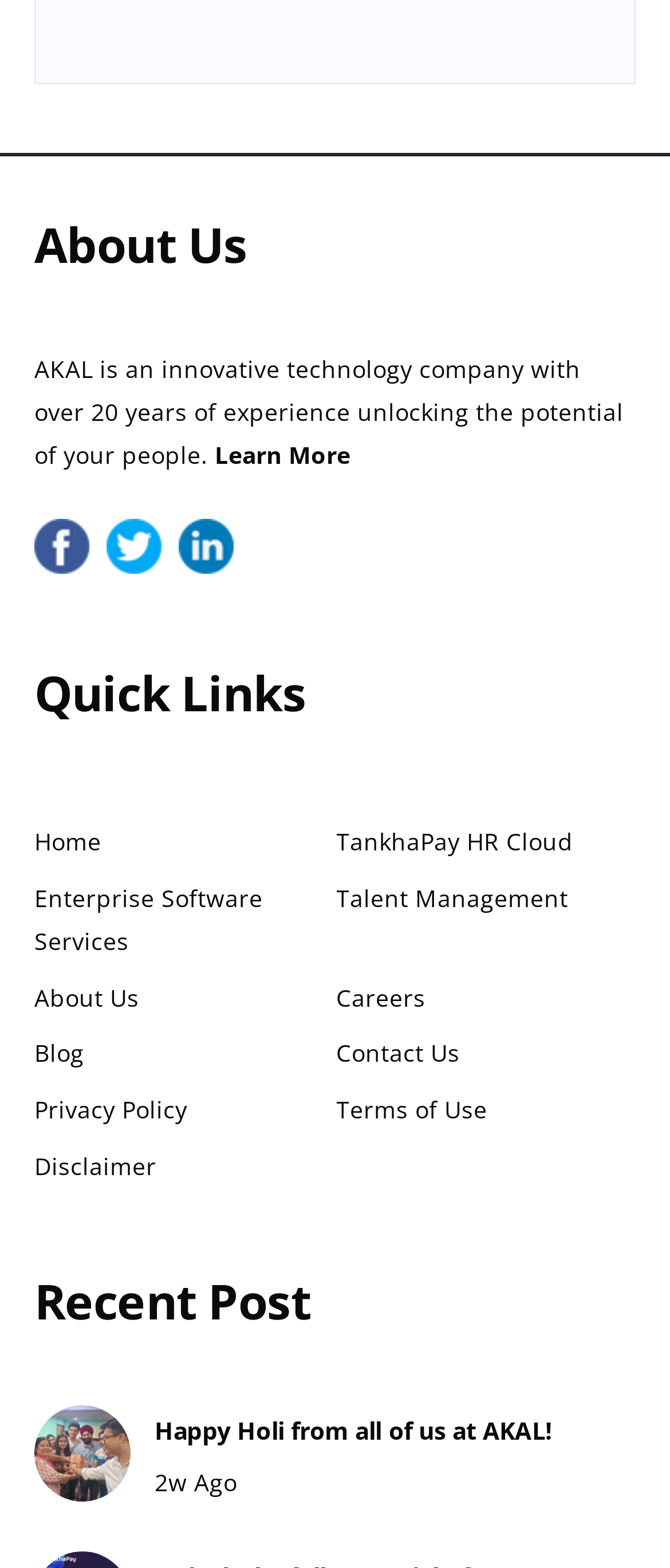Determine the bounding box coordinates of the region that needs to be clicked to achieve the task: "Read the recent post about Happy Holi".

[0.231, 0.902, 0.824, 0.923]